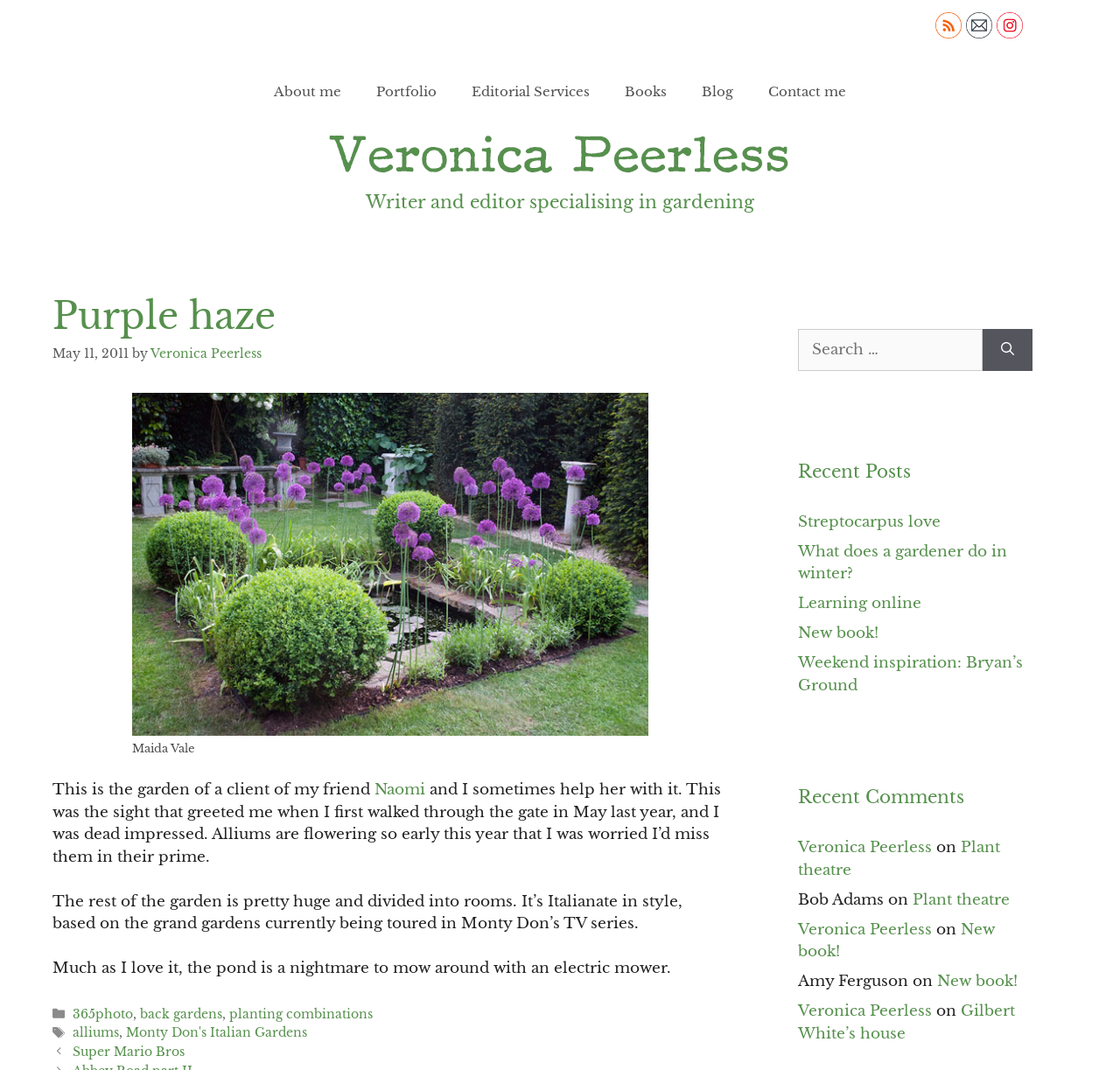Determine the bounding box for the UI element as described: "Monty Don's Italian Gardens". The coordinates should be represented as four float numbers between 0 and 1, formatted as [left, top, right, bottom].

[0.113, 0.958, 0.274, 0.972]